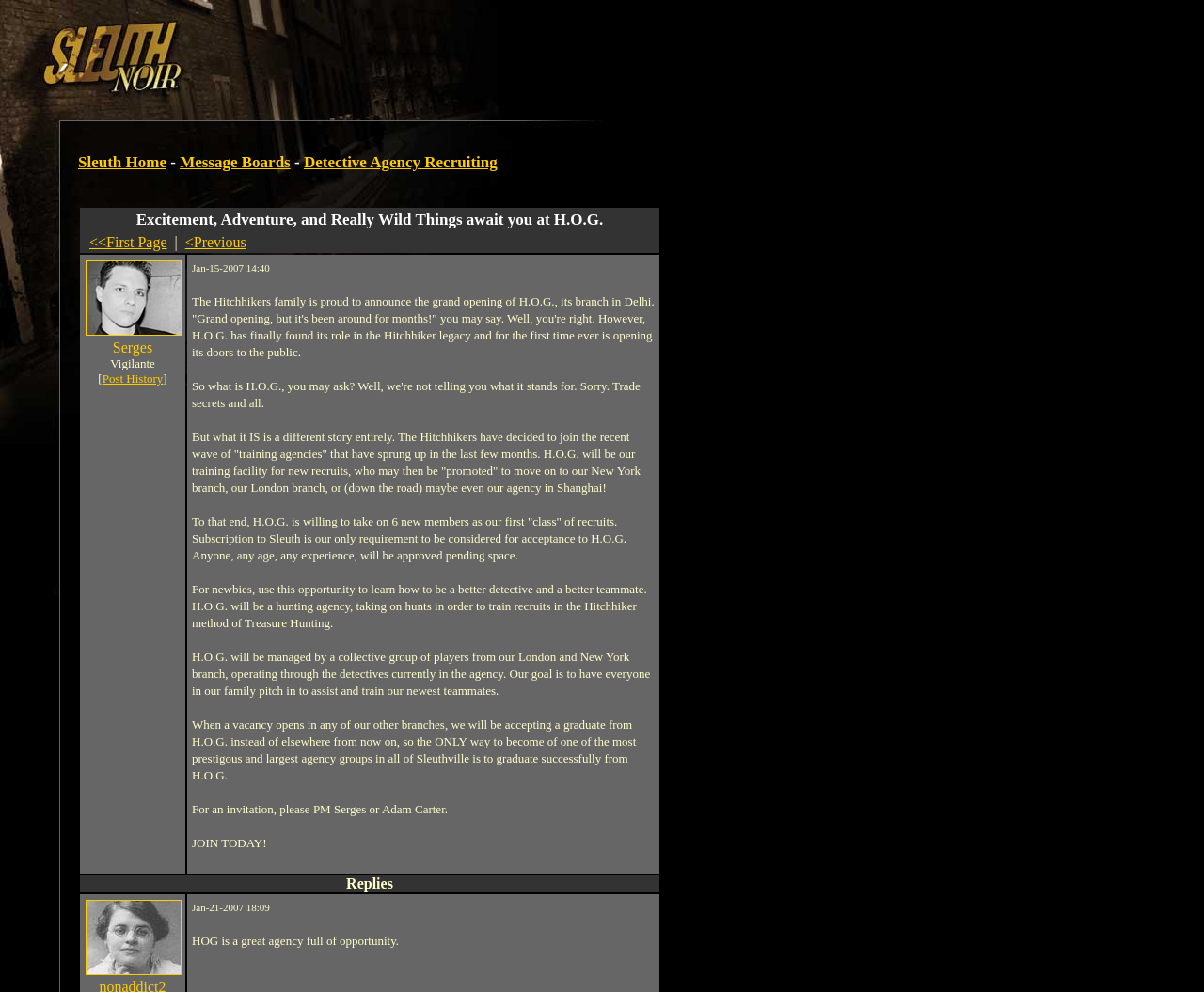Generate a thorough caption detailing the webpage content.

This webpage appears to be a forum or message board for a detective RPG game called Sleuth. At the top of the page, there is an advertisement banner. Below the advertisement, there is a heading that reads "Sleuth Home - Message Boards - Detective Agency Recruiting" with links to Sleuth Home, Message Boards, and Detective Agency Recruiting.

On the left side of the page, there is a column with two images, one above the other. The top image has a caption "0", and the bottom image also has a caption "0". 

To the right of the image column, there is a main content area. At the top of this area, there is a message from Serges Vigilante, a game character, announcing the grand opening of H.O.G. (Hitchhiker's Office of Gathering), a training facility for new detectives. The message explains that H.O.G. will take on six new members and provides details about the training program.

Below the message, there is a link to "Post History" and an image of Serges. The message is followed by a section with pagination links, including "First Page" and "Previous".

The rest of the page is dedicated to the message from Serges, which describes the goals and operations of H.O.G. The message is divided into several paragraphs, each explaining a different aspect of the training program. At the bottom of the page, there is a call to action, "JOIN TODAY!", and an image with a caption "nonaddict2".